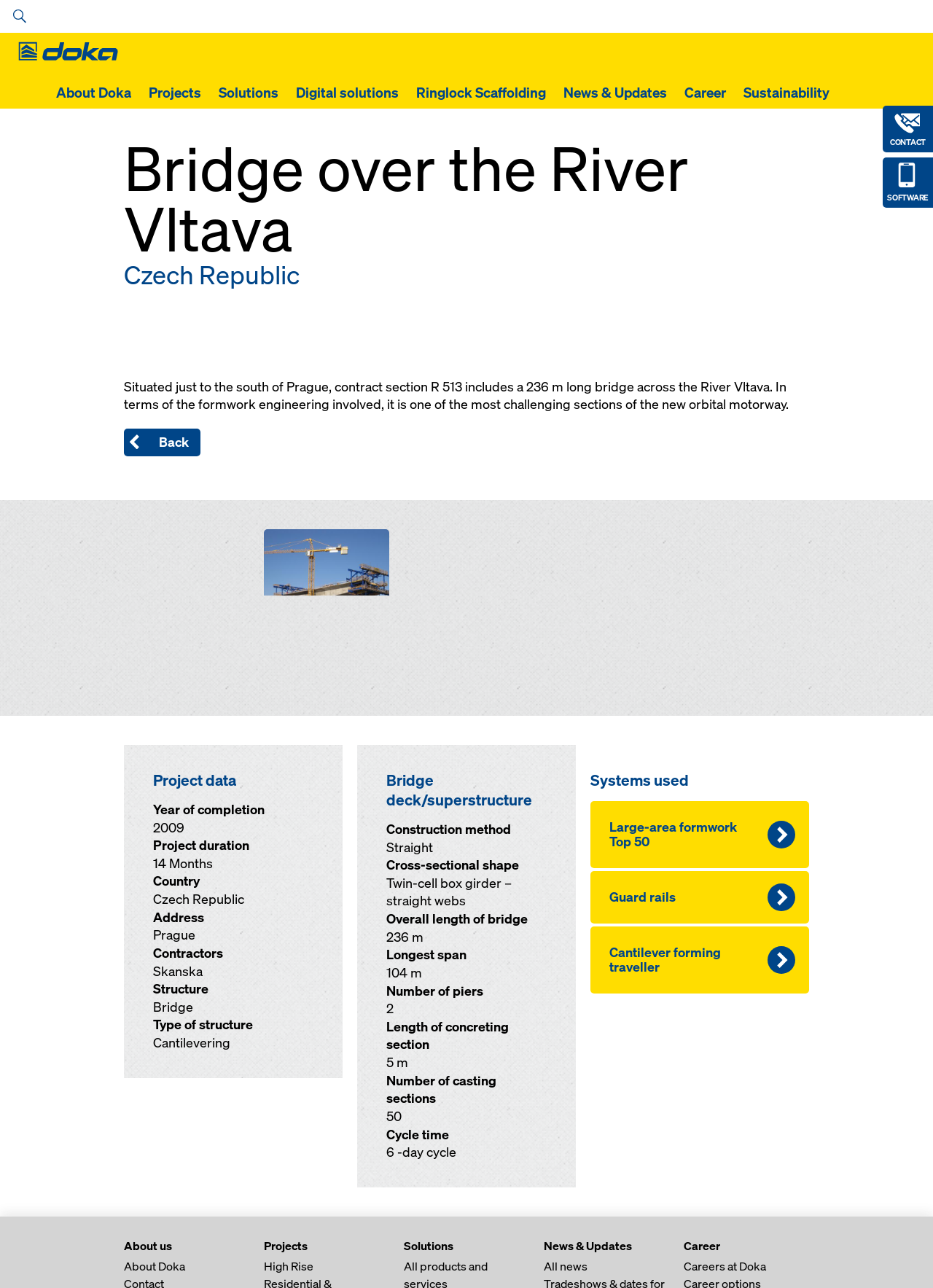What is the name of the river mentioned on the webpage? Please answer the question using a single word or phrase based on the image.

River Vltava